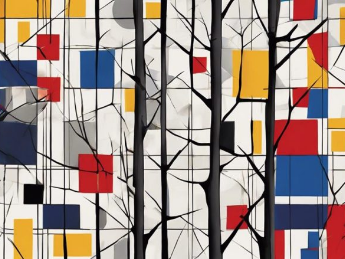Please answer the following question using a single word or phrase: 
What style of art is reflected in the composition?

Modern abstraction